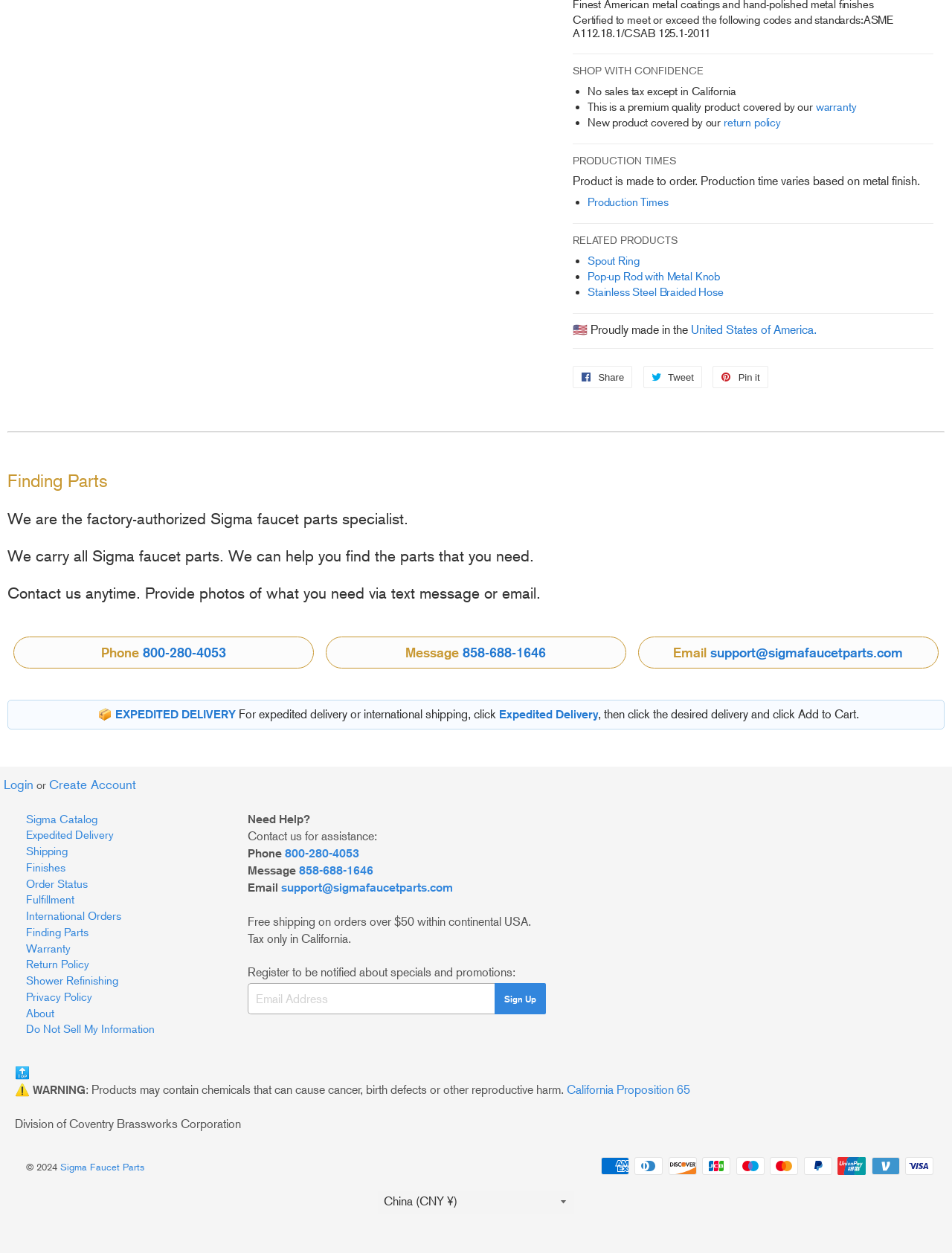Pinpoint the bounding box coordinates of the element to be clicked to execute the instruction: "Click on the 'Production Times' link".

[0.617, 0.156, 0.702, 0.167]